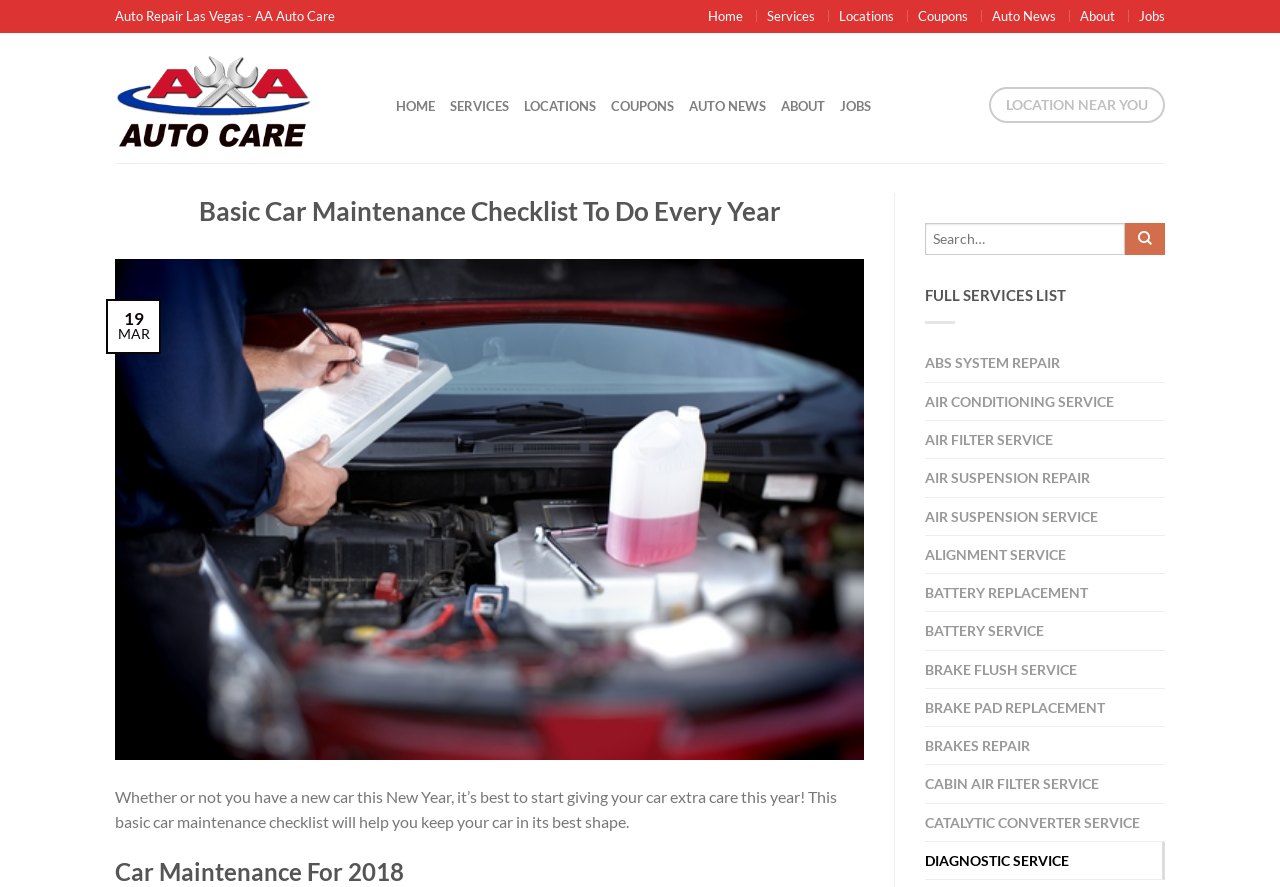Find the bounding box coordinates of the area that needs to be clicked in order to achieve the following instruction: "Read the 'Basic Car Maintenance Checklist To Do Every Year' article". The coordinates should be specified as four float numbers between 0 and 1, i.e., [left, top, right, bottom].

[0.09, 0.217, 0.675, 0.258]